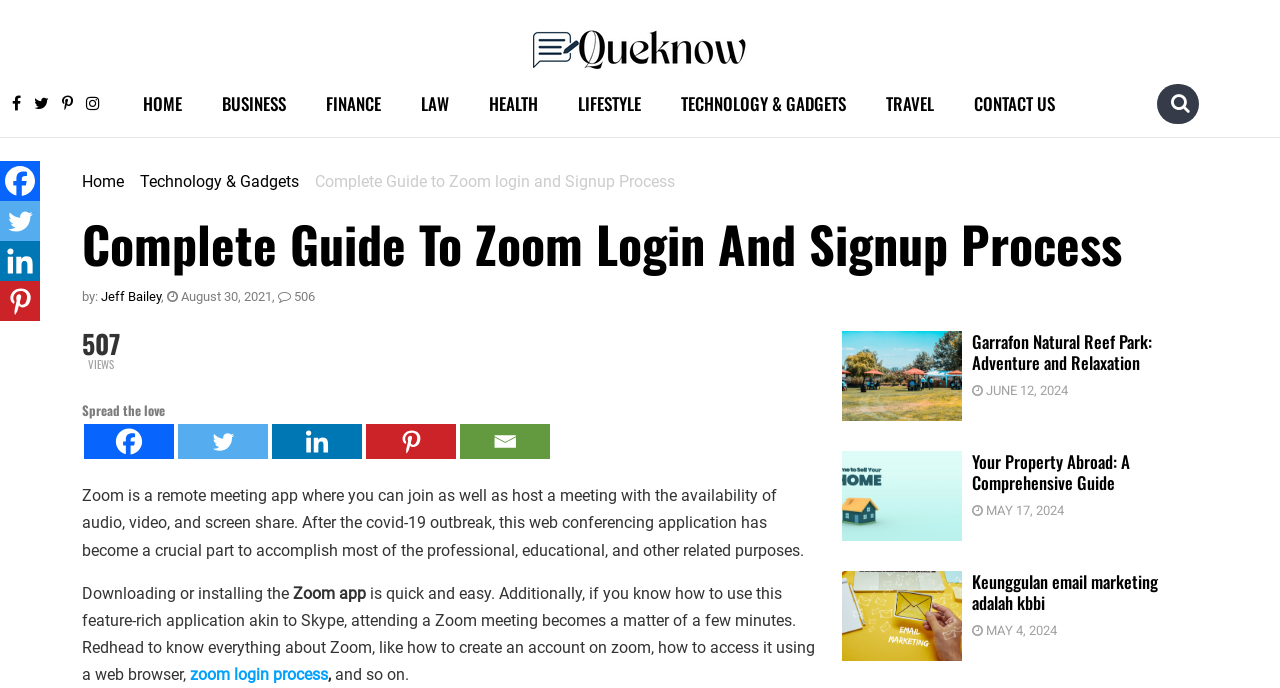Give a full account of the webpage's elements and their arrangement.

This webpage is a comprehensive guide to Zoom login and signup processes. At the top, there is a Queknow logo on the left and a set of social media icons on the right. Below the logo, there is a navigation menu with links to various categories such as Home, Business, Finance, Law, Health, Lifestyle, Technology & Gadgets, and Travel. 

On the left side, there is a breadcrumb navigation menu showing the current page's location. The main content of the page starts with a heading "Complete Guide To Zoom Login And Signup Process" followed by the author's name, Jeff Bailey, and the date of publication, August 30, 2021. 

The main content is divided into several sections. The first section explains what Zoom is and its importance in the current pandemic situation. The text describes Zoom as a remote meeting app that allows users to join and host meetings with audio, video, and screen sharing capabilities.

The next section provides a brief overview of how to use Zoom, including downloading and installing the app, creating an account, and accessing it through a web browser. There is a link to a more detailed guide on the Zoom login process.

The page also features several social media links, including Facebook, Twitter, Linkedin, and Pinterest, which are repeated at the bottom of the page. Additionally, there are three promotional sections with images and headings, each linking to a different article: "Garrafon Natural Reef Park: Adventure and Relaxation", "Your Property Abroad: A Comprehensive Guide", and "Keunggulan email marketing adalah kbbi". Each promotional section includes a date, ranging from May 4, 2024, to June 12, 2024.